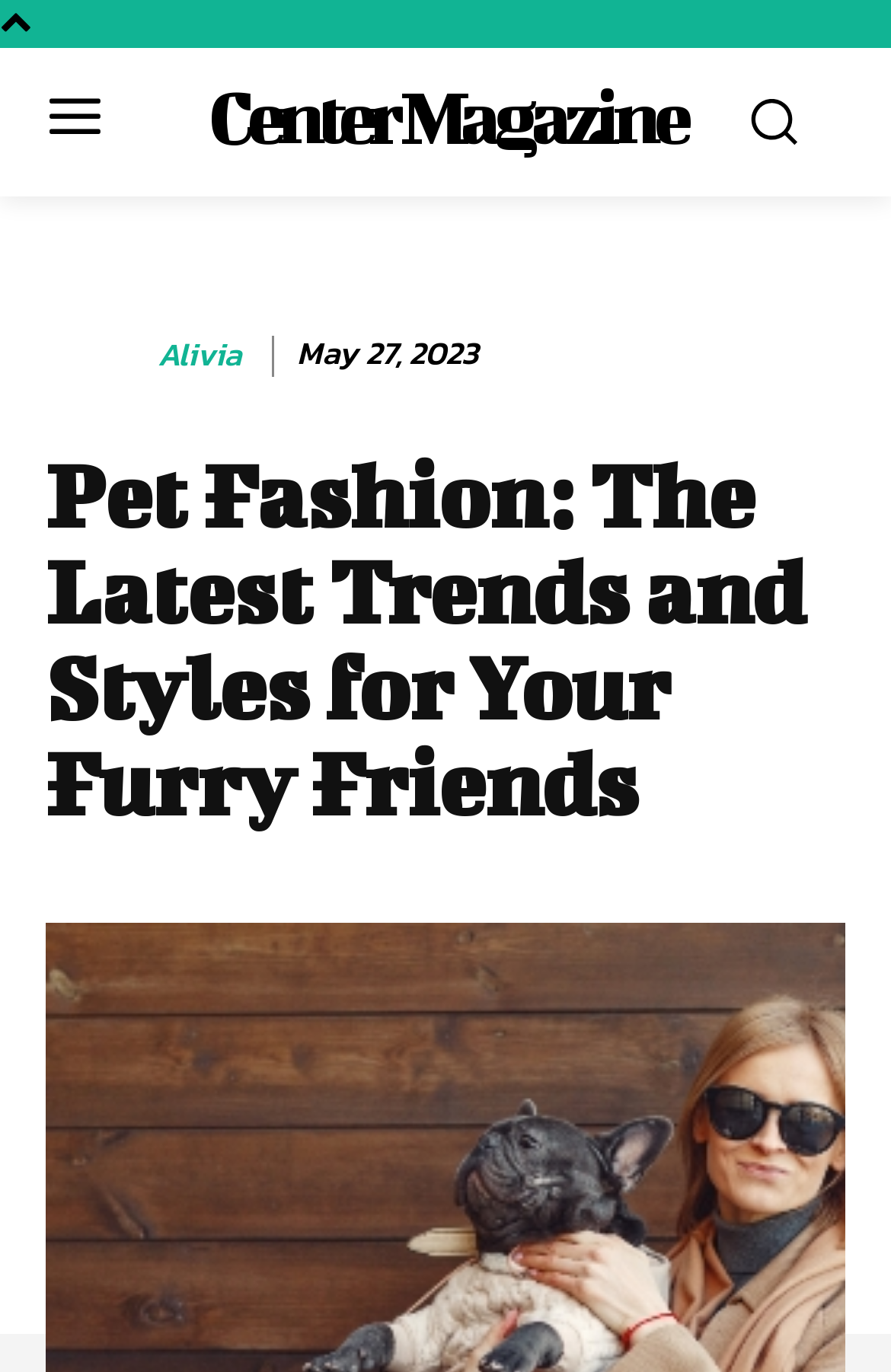What is the date of the article?
Please look at the screenshot and answer using one word or phrase.

May 27, 2023